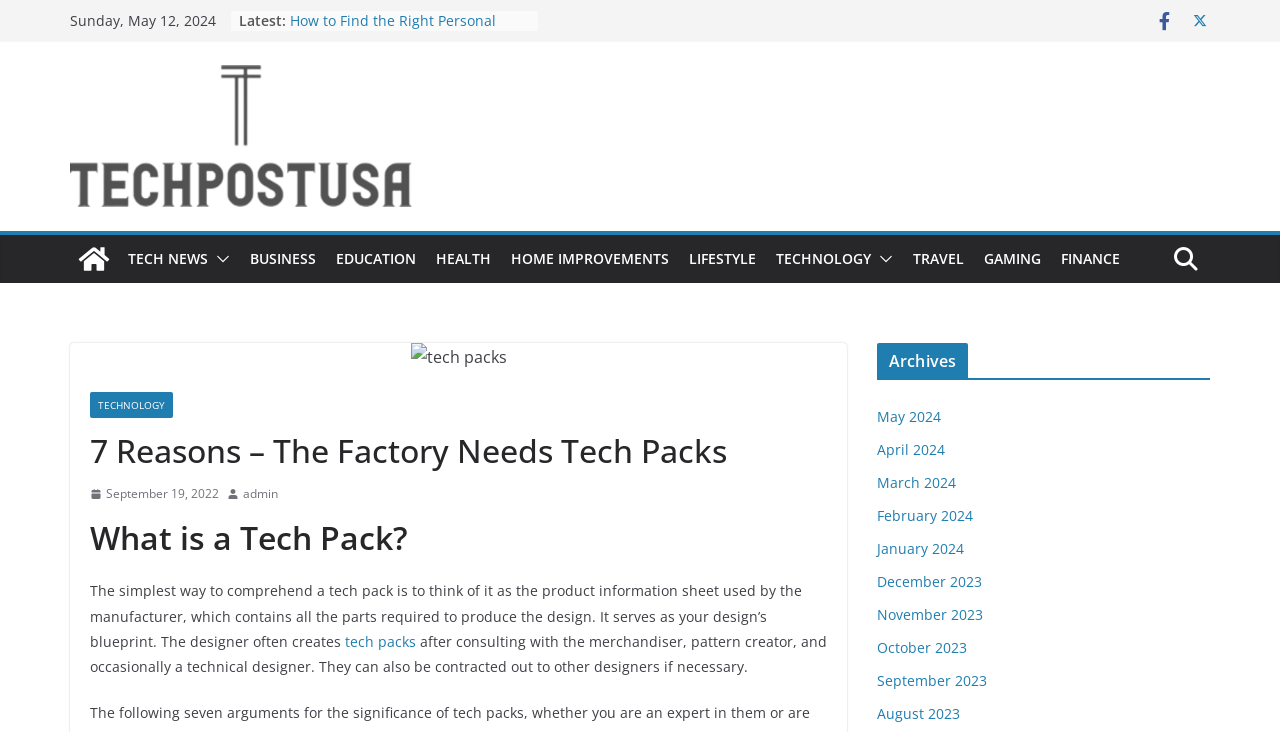Please identify the bounding box coordinates of the element on the webpage that should be clicked to follow this instruction: "Read the article '7 Reasons – The Factory Needs Tech Packs'". The bounding box coordinates should be given as four float numbers between 0 and 1, formatted as [left, top, right, bottom].

[0.07, 0.587, 0.646, 0.644]